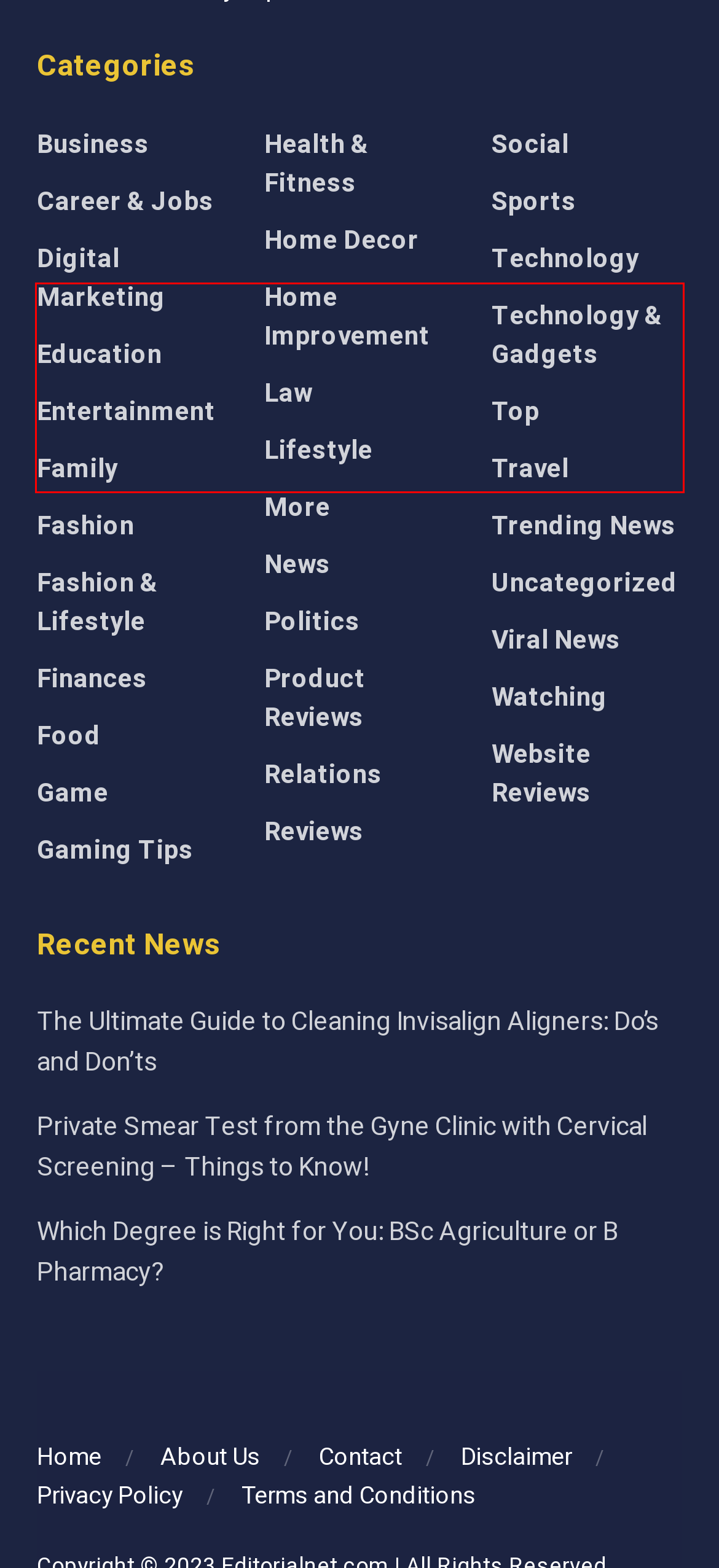Please examine the webpage screenshot and extract the text within the red bounding box using OCR.

We all know that the internet offers a wealth of information. There are many blogs and websites that focus on specific topics. However, it can be difficult to choose and read about one topic. You long for a blog that covers every topic under the sun.